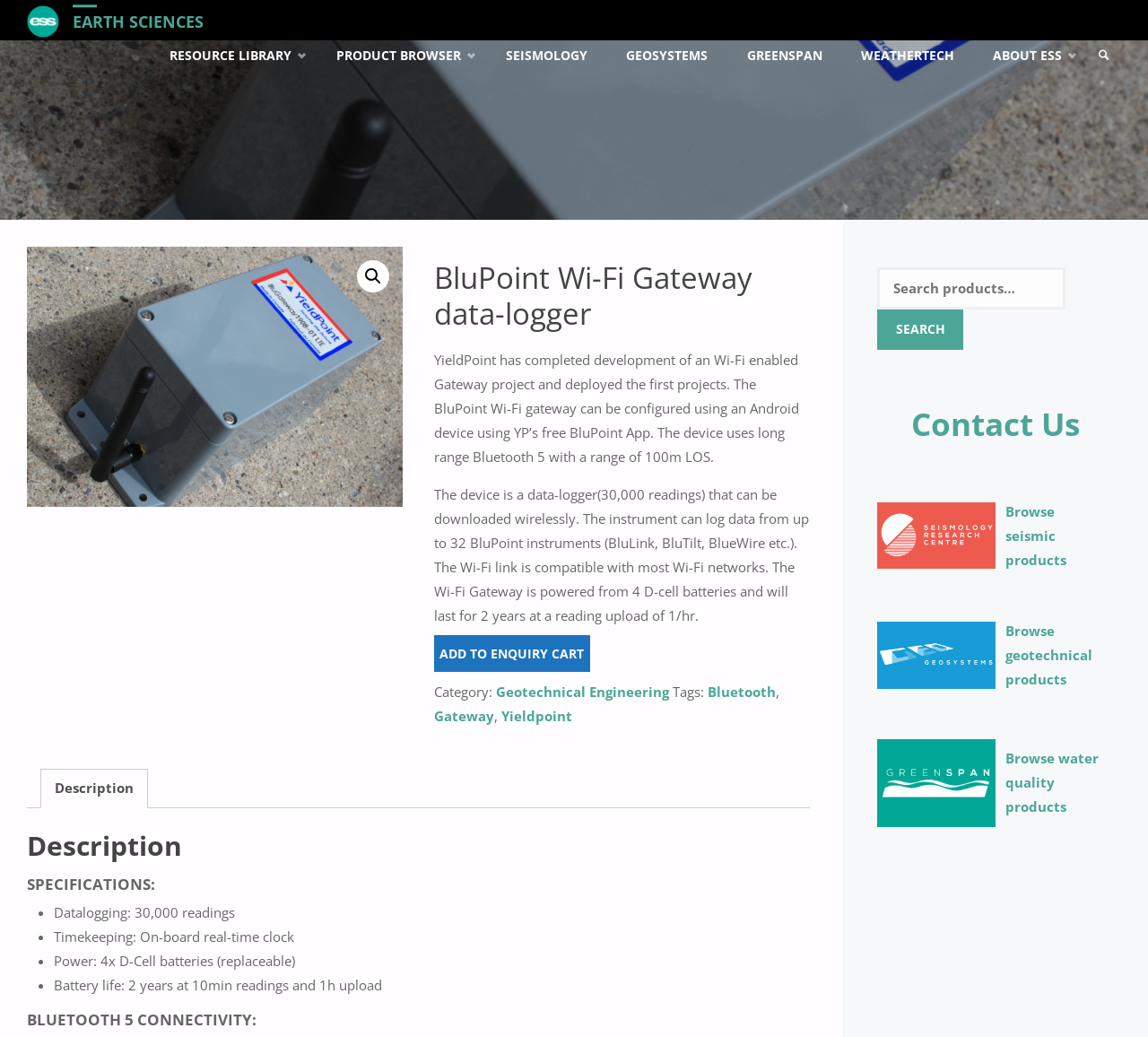Identify the bounding box coordinates for the region to click in order to carry out this instruction: "Browse seismic products". Provide the coordinates using four float numbers between 0 and 1, formatted as [left, top, right, bottom].

[0.875, 0.484, 0.929, 0.548]